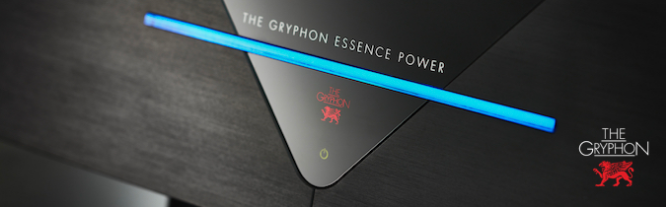What is the symbol of strength and quality on the amplifier?
Use the screenshot to answer the question with a single word or phrase.

Red lion emblem